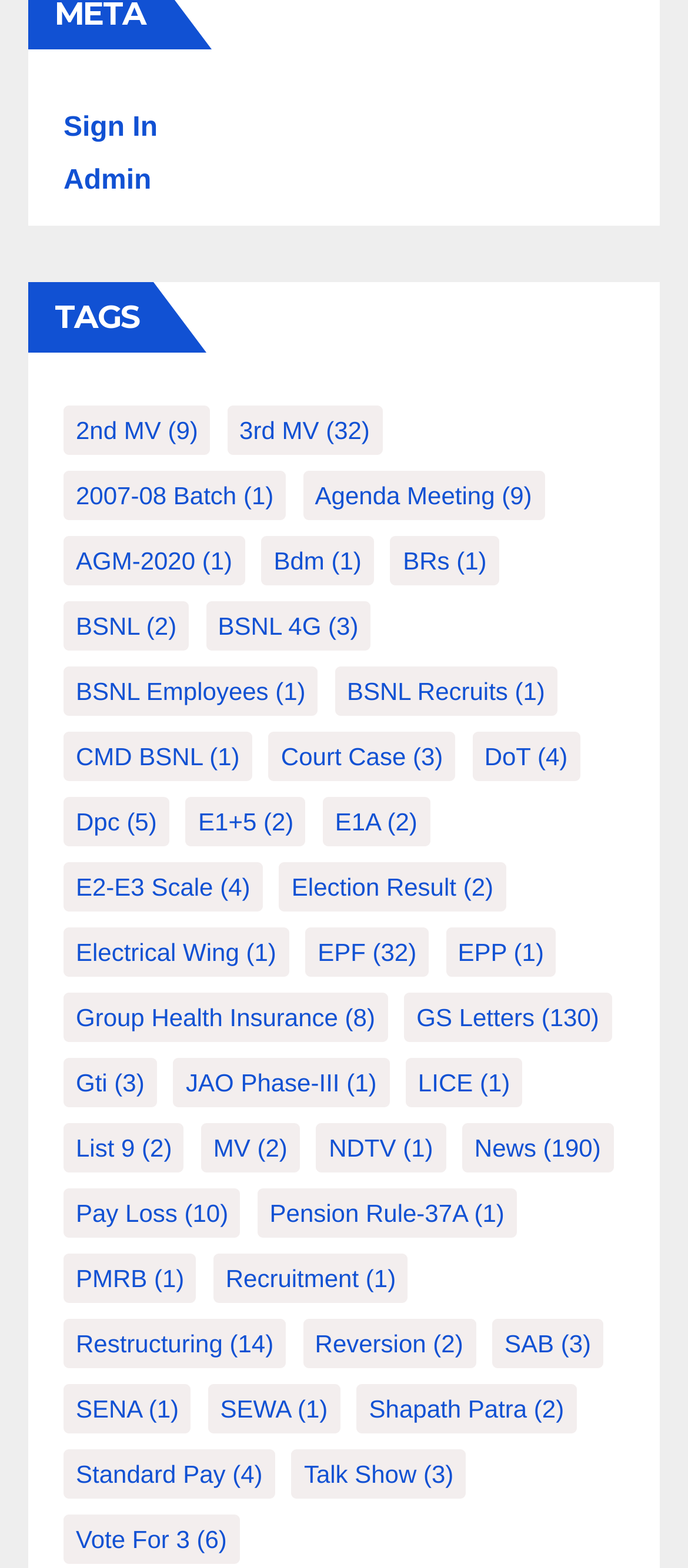Please specify the bounding box coordinates of the region to click in order to perform the following instruction: "View 'TAGS'".

[0.041, 0.18, 0.224, 0.225]